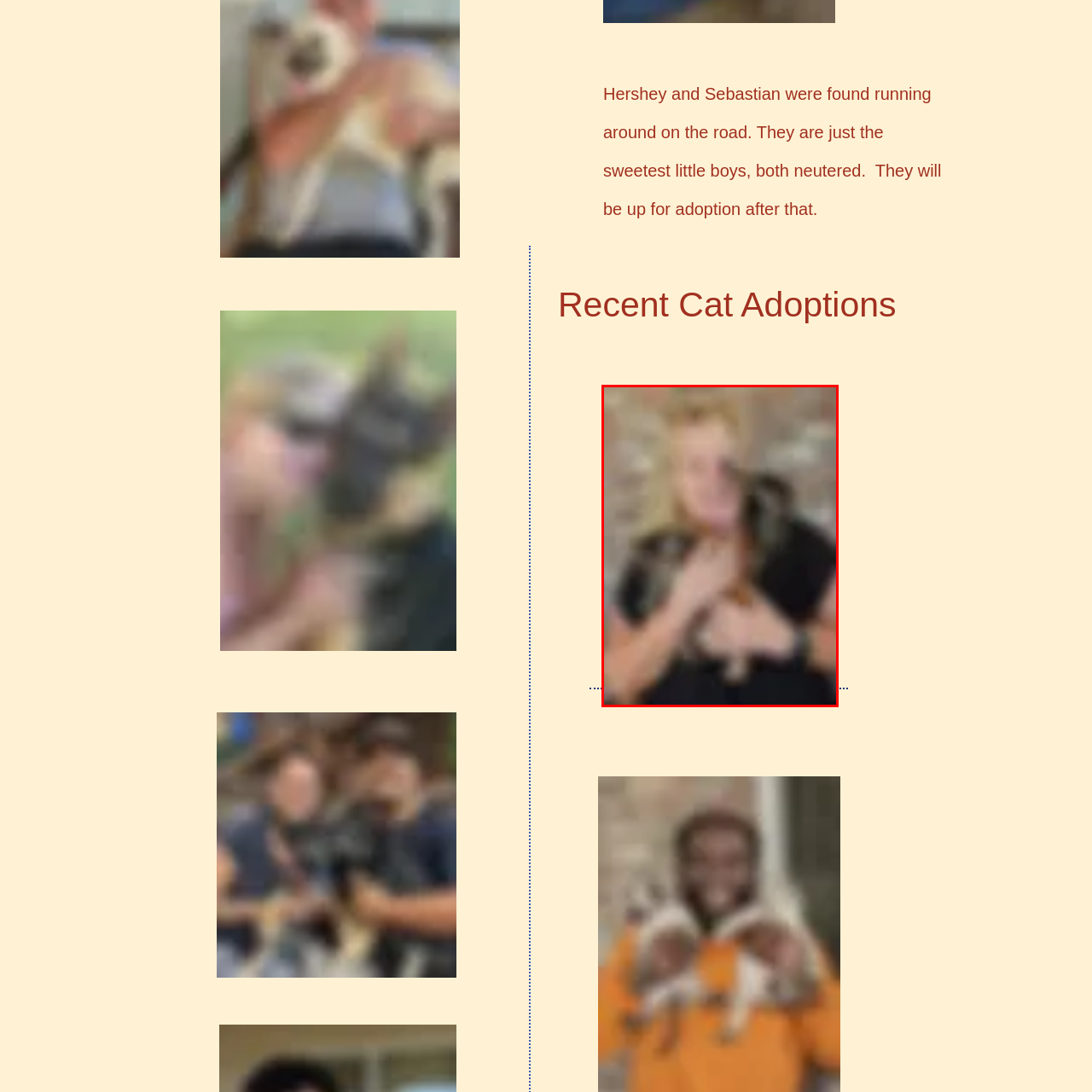Describe the scene captured within the highlighted red boundary in great detail.

The image captures a warm and affectionate moment featuring a person holding two small cats. The individual, whose face is slightly obscured, appears to be a woman with long, blonde hair, dressed in a black top. The cats, both playful and adorable, are being cradled close to her chest, conveying a sense of care and companionship. The backdrop consists of a textured wall, enhancing the cozy atmosphere. This heartwarming scene suggests an environment focused on fostering connections between humans and pets, possibly indicating an adoption event or a shelter promoting recent cat adoptions. The text accompanying the image highlights that the featured cats, named Hershey and Sebastian, are playful and looking for their forever homes, emphasizing their sweet nature and neutered status, making them great companions.